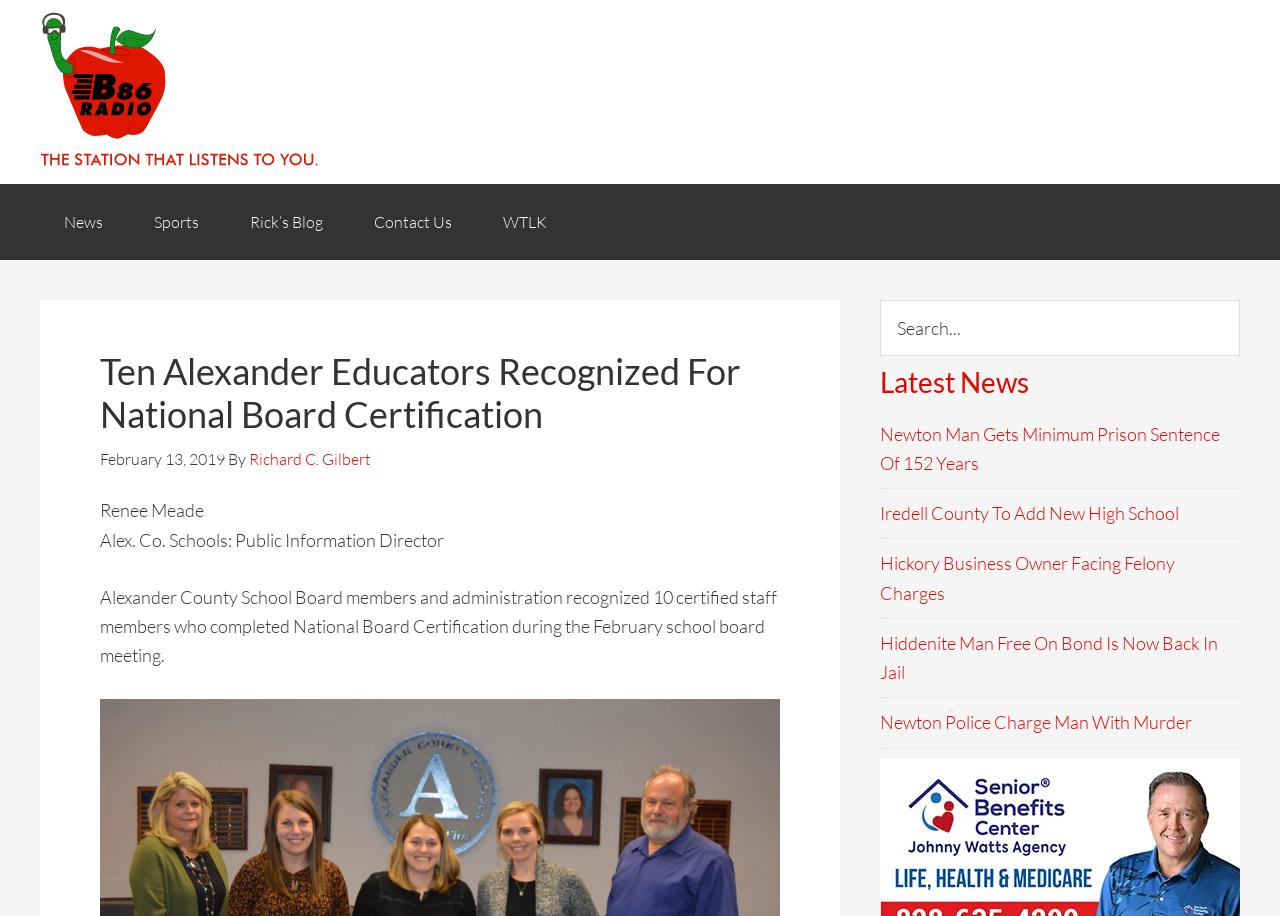What is the name of the blog?
Based on the screenshot, provide a one-word or short-phrase response.

Rick's Blog